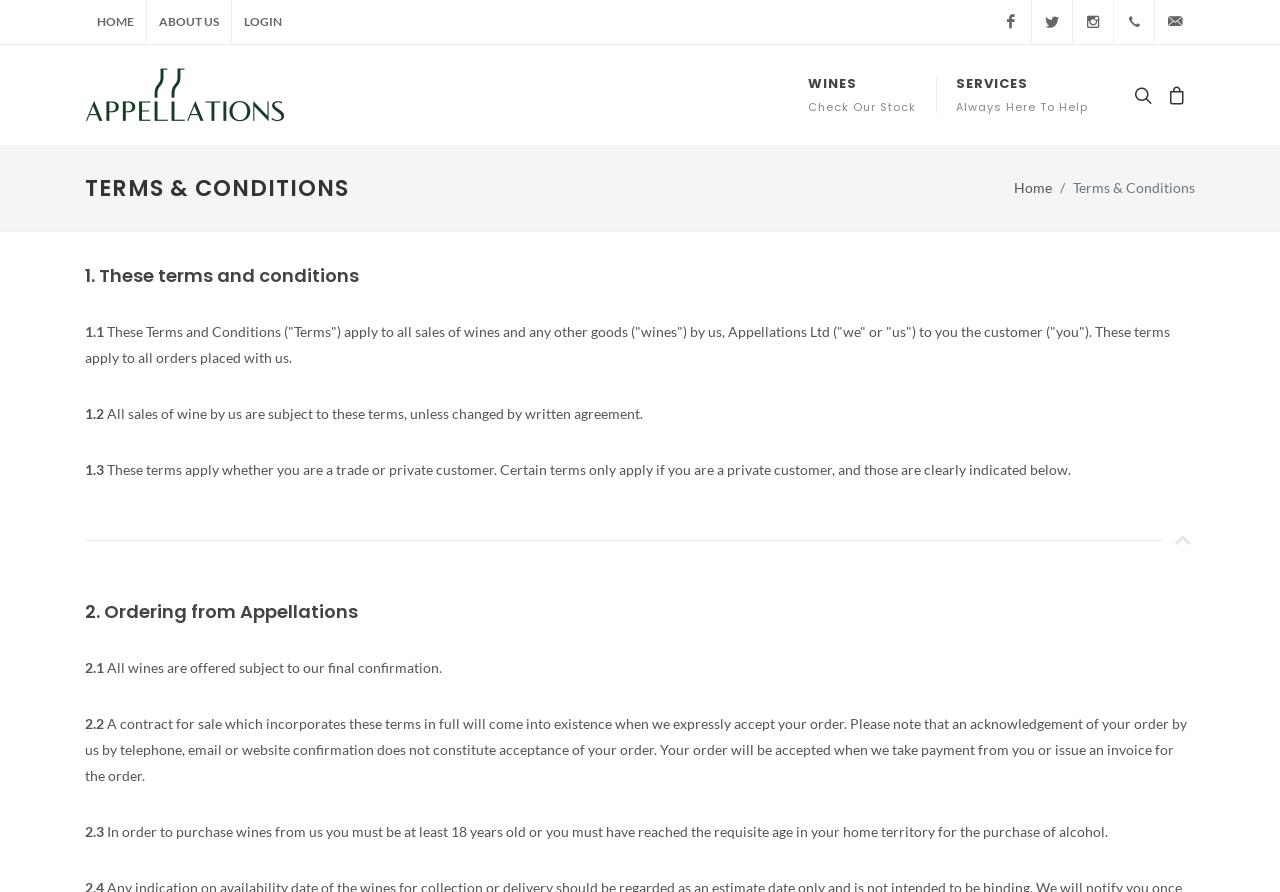Please identify the bounding box coordinates of the element's region that should be clicked to execute the following instruction: "Search for wines". The bounding box coordinates must be four float numbers between 0 and 1, i.e., [left, top, right, bottom].

[0.0, 0.05, 1.0, 0.163]